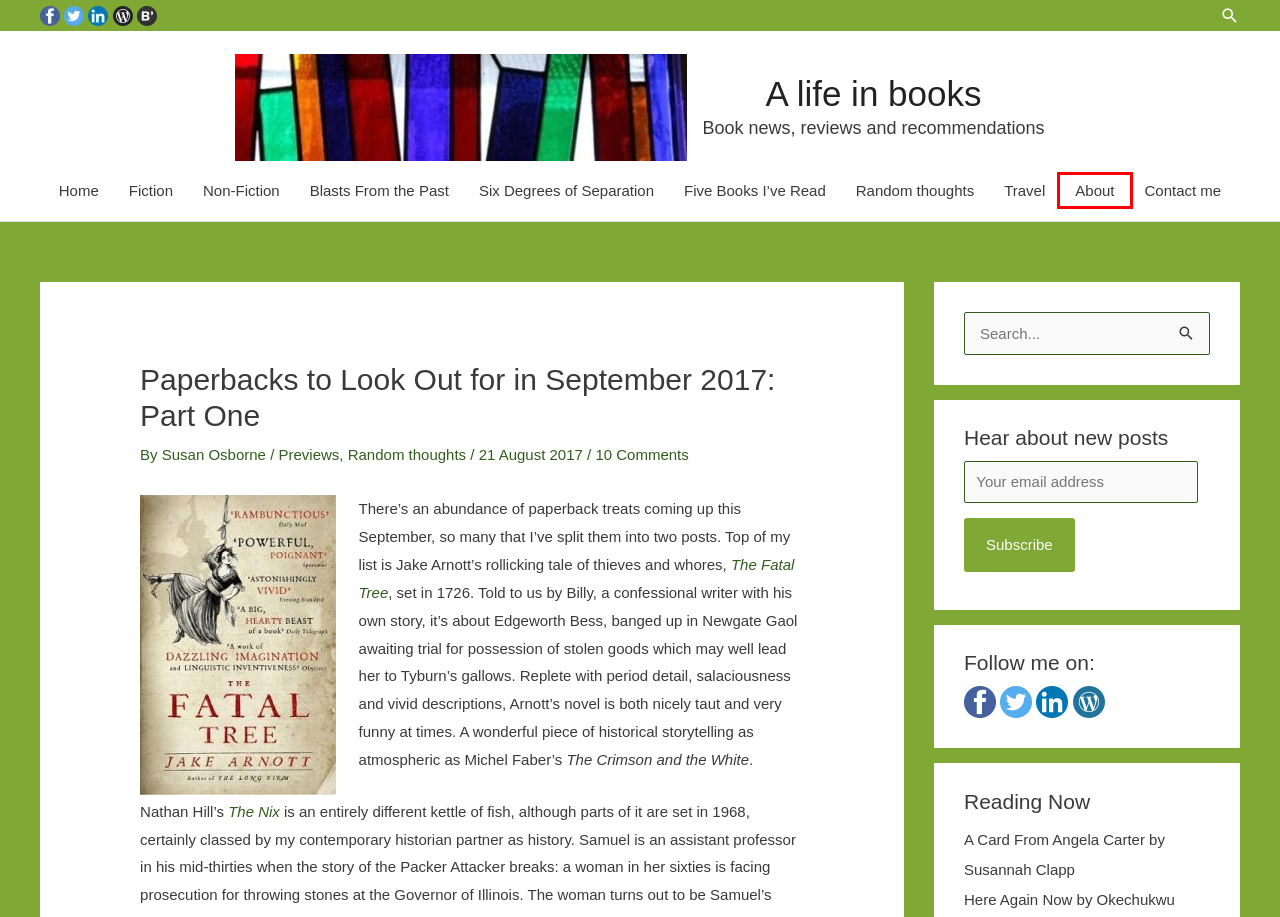Given a webpage screenshot with a red bounding box around a particular element, identify the best description of the new webpage that will appear after clicking on the element inside the red bounding box. Here are the candidates:
A. A Life In Books | About
B. Six Degrees of Separation Archives - A life in books
C. Travel Archives - A life in books
D. Five Books I've Read Archives - A life in books
E. Previews Archives - A life in books
F. Unsupported Browser — WordPress.com
G. Random thoughts Archives - A life in books
H. The Nix by Nathan Hill: Nothing ventured, nothing gained - A life in books

A